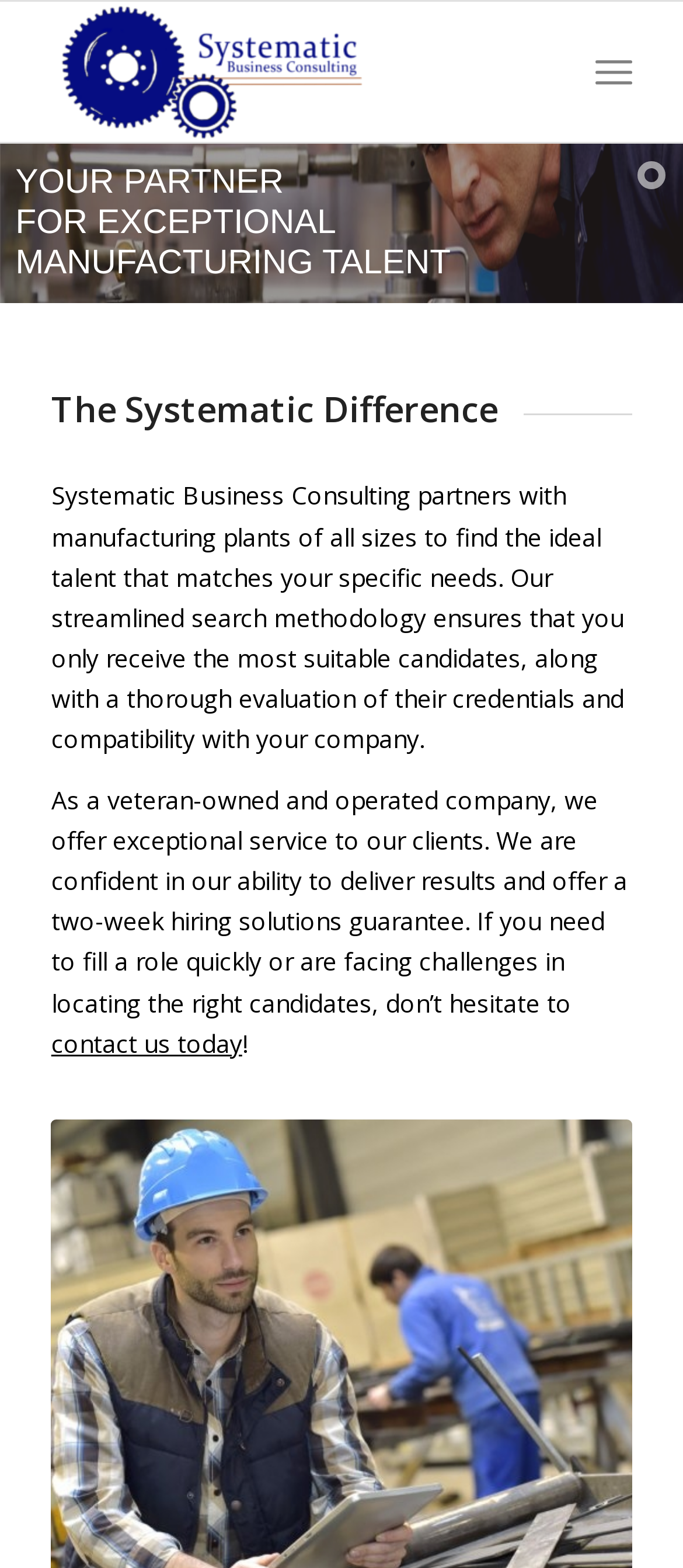Answer the following query concisely with a single word or phrase:
What is the guarantee offered by the company?

Two-week hiring solutions guarantee